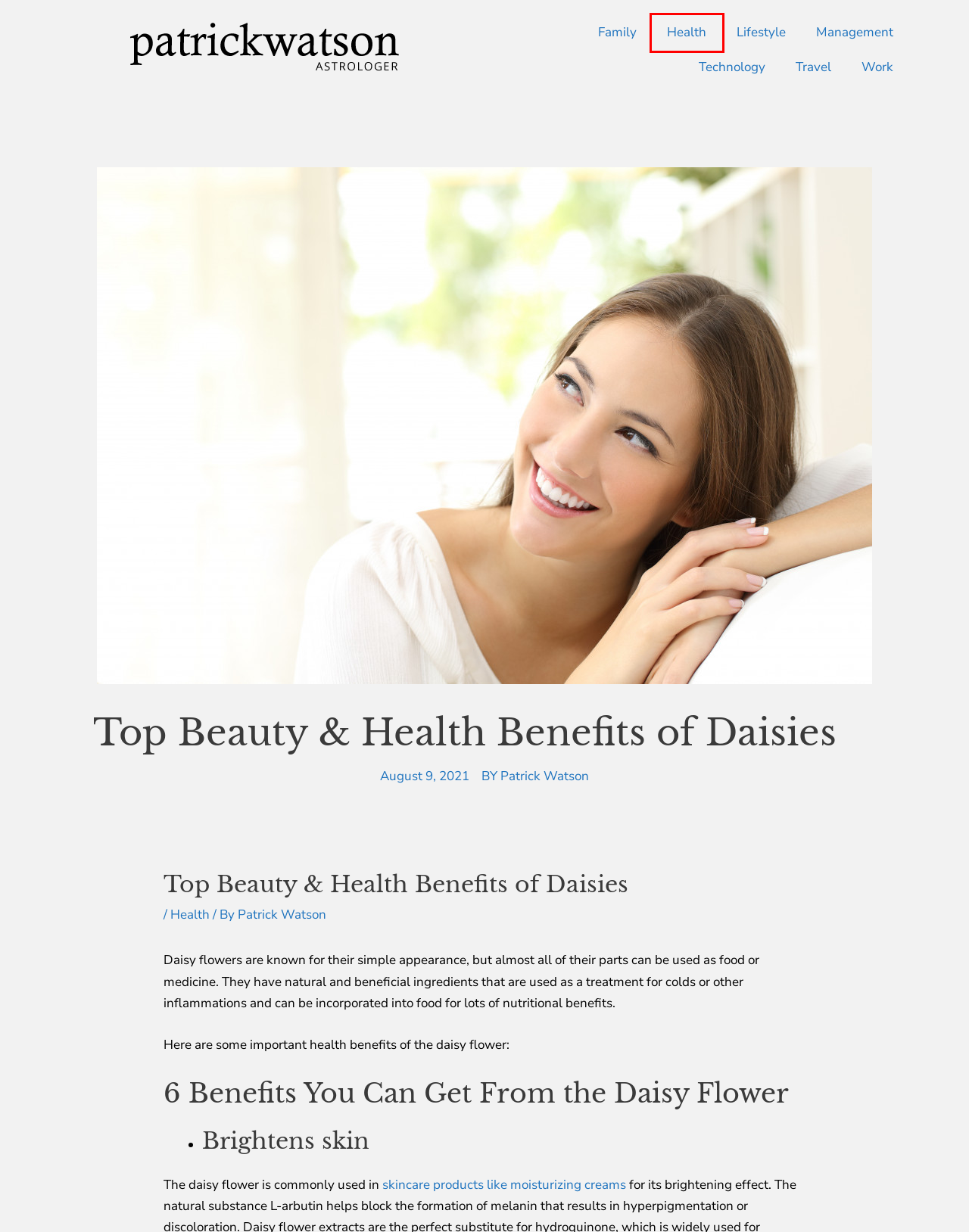Look at the screenshot of a webpage that includes a red bounding box around a UI element. Select the most appropriate webpage description that matches the page seen after clicking the highlighted element. Here are the candidates:
A. Health Archives | Patrick Watson Astrologer
B. August 9, 2021 | Patrick Watson Astrologer
C. Home | Patrick Watson Astrologer
D. Work Archives | Patrick Watson Astrologer
E. Management Archives | Patrick Watson Astrologer
F. Family Archives | Patrick Watson Astrologer
G. Technology Archives | Patrick Watson Astrologer
H. Lifestyle Archives | Patrick Watson Astrologer

A